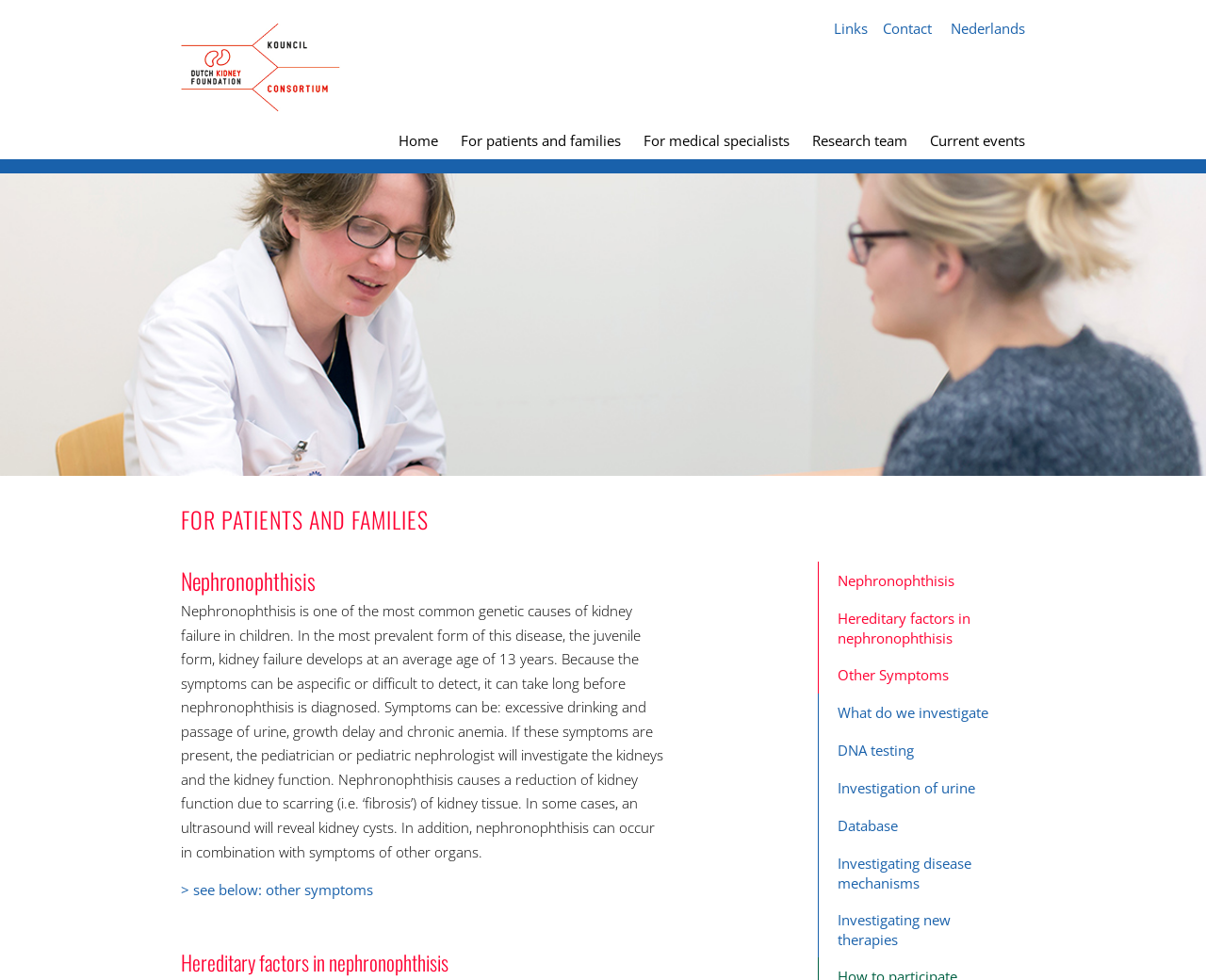Identify the bounding box coordinates of the area that should be clicked in order to complete the given instruction: "Read about 'Nephronophthisis'". The bounding box coordinates should be four float numbers between 0 and 1, i.e., [left, top, right, bottom].

[0.15, 0.575, 0.262, 0.609]